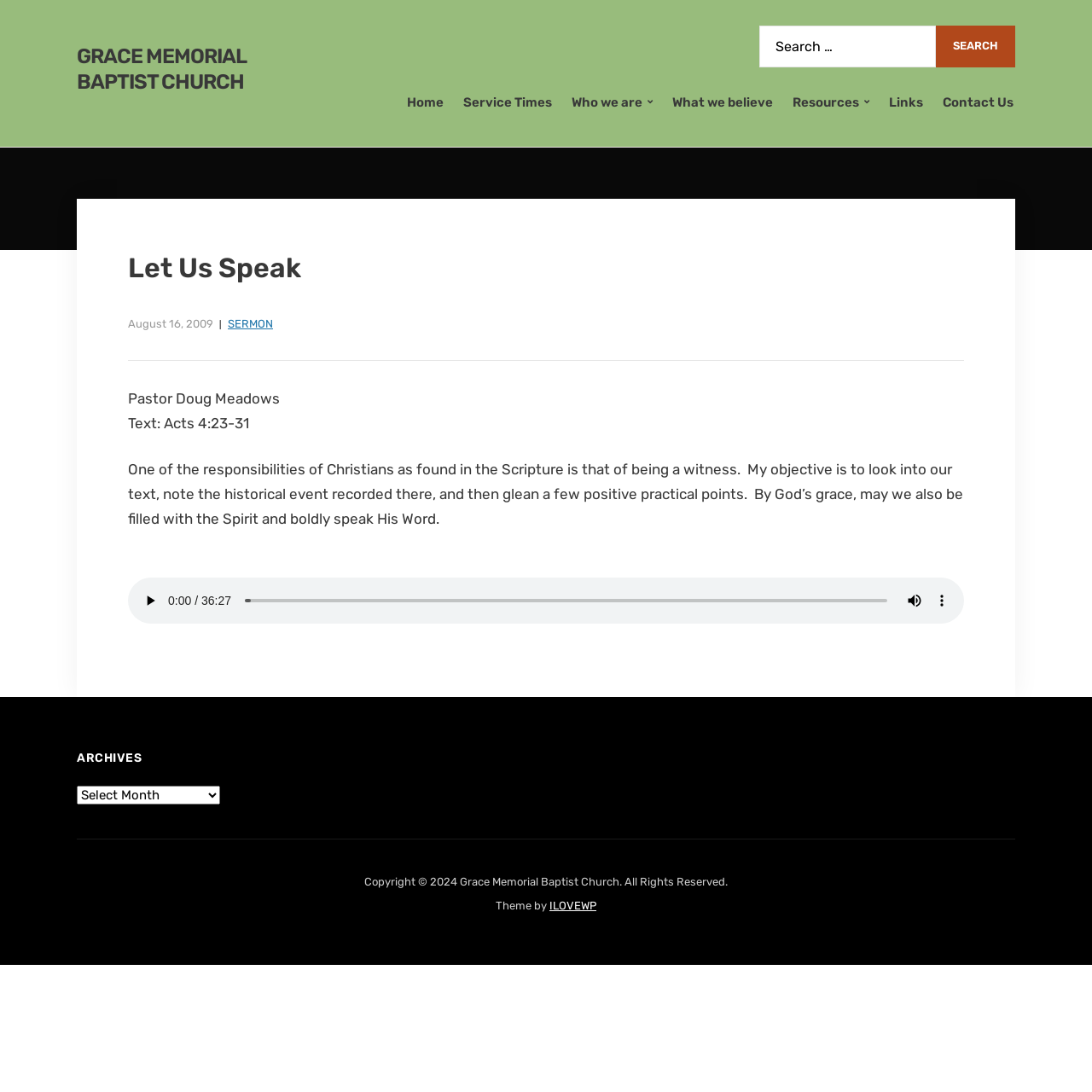Who is the pastor of the church?
Please give a detailed and elaborate answer to the question based on the image.

I found the answer by looking at the article section, where it says 'Pastor Doug Meadows' below the heading 'Let Us Speak', which suggests that he is the pastor of the church.